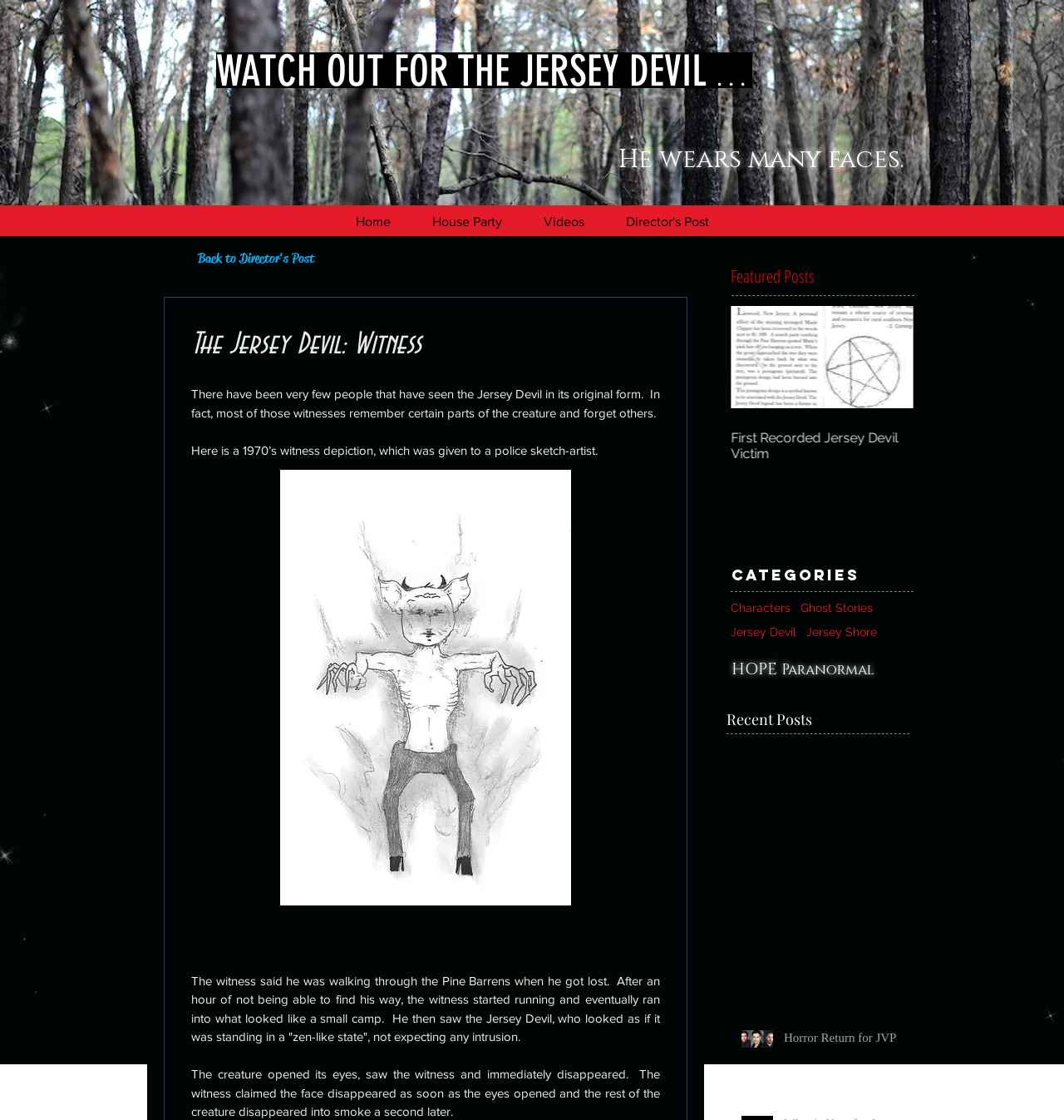What is the description of the Jersey Devil according to the witness?
Using the image as a reference, answer the question with a short word or phrase.

standing in a 'zen-like state'